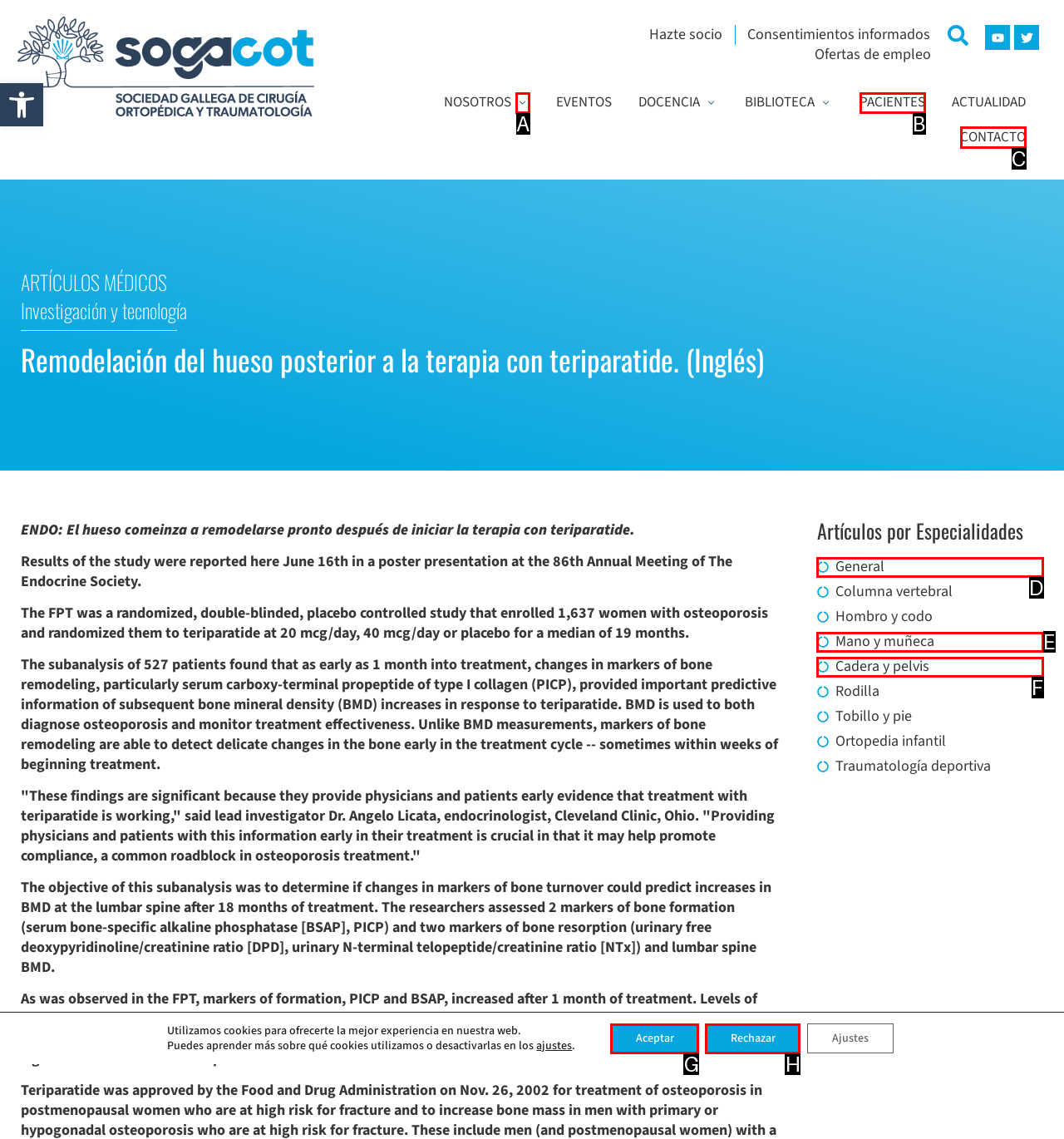Choose the HTML element that corresponds to the description: Cadera y pelvis
Provide the answer by selecting the letter from the given choices.

F